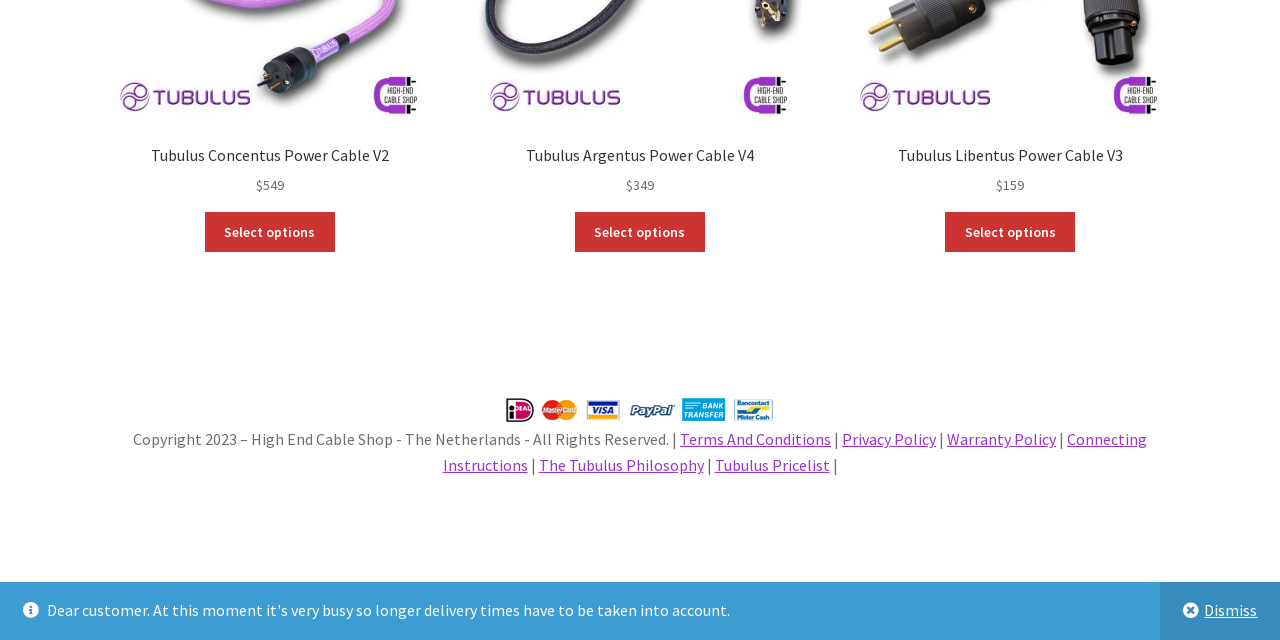Determine the bounding box coordinates for the HTML element described here: "Dismiss".

[0.907, 0.91, 1.0, 1.0]